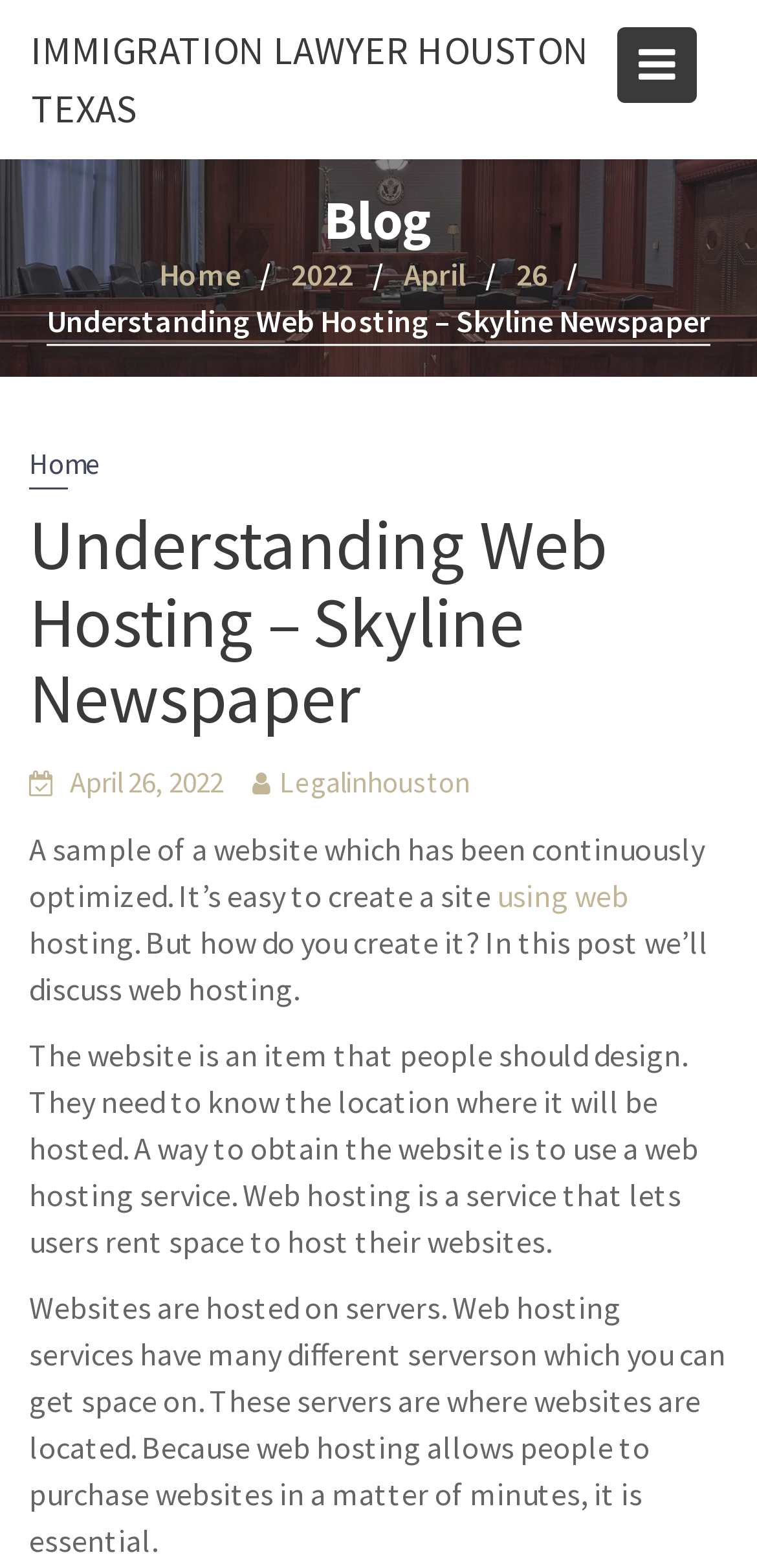Provide your answer in a single word or phrase: 
How quickly can a website be purchased?

In a matter of minutes